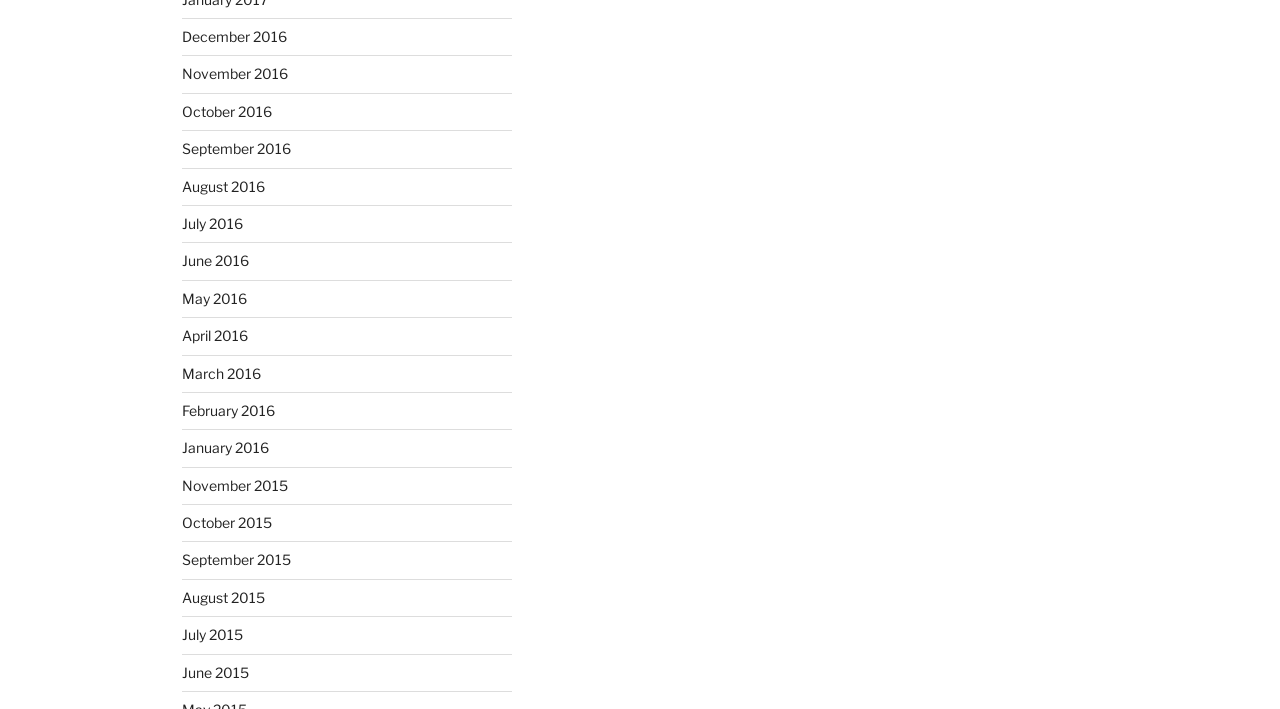Find the bounding box coordinates of the element's region that should be clicked in order to follow the given instruction: "view December 2016". The coordinates should consist of four float numbers between 0 and 1, i.e., [left, top, right, bottom].

[0.142, 0.039, 0.224, 0.063]